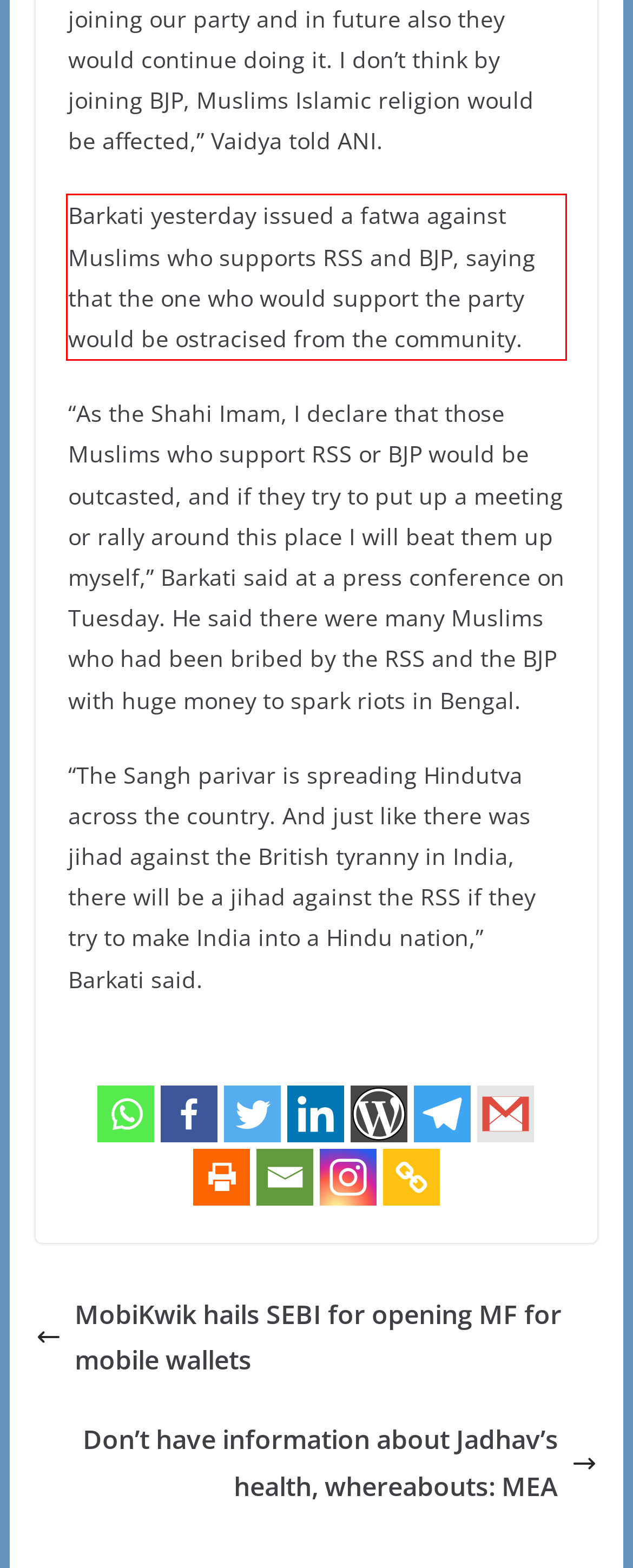You have a screenshot of a webpage with a red bounding box. Use OCR to generate the text contained within this red rectangle.

Barkati yesterday issued a fatwa against Muslims who supports RSS and BJP, saying that the one who would support the party would be ostracised from the community.